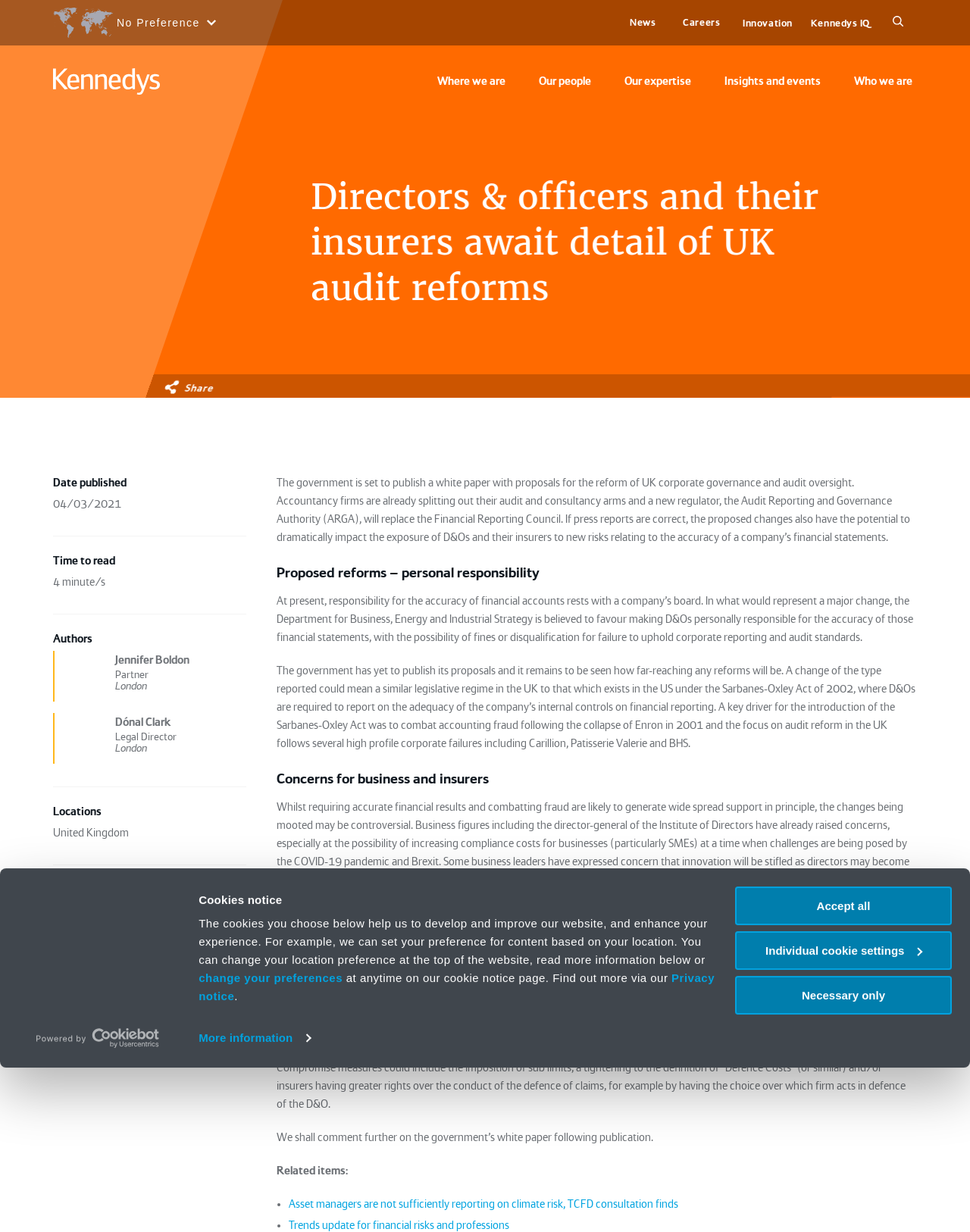What is the concern raised by business leaders regarding the proposed reforms?
Please provide a single word or phrase as the answer based on the screenshot.

Increased compliance costs